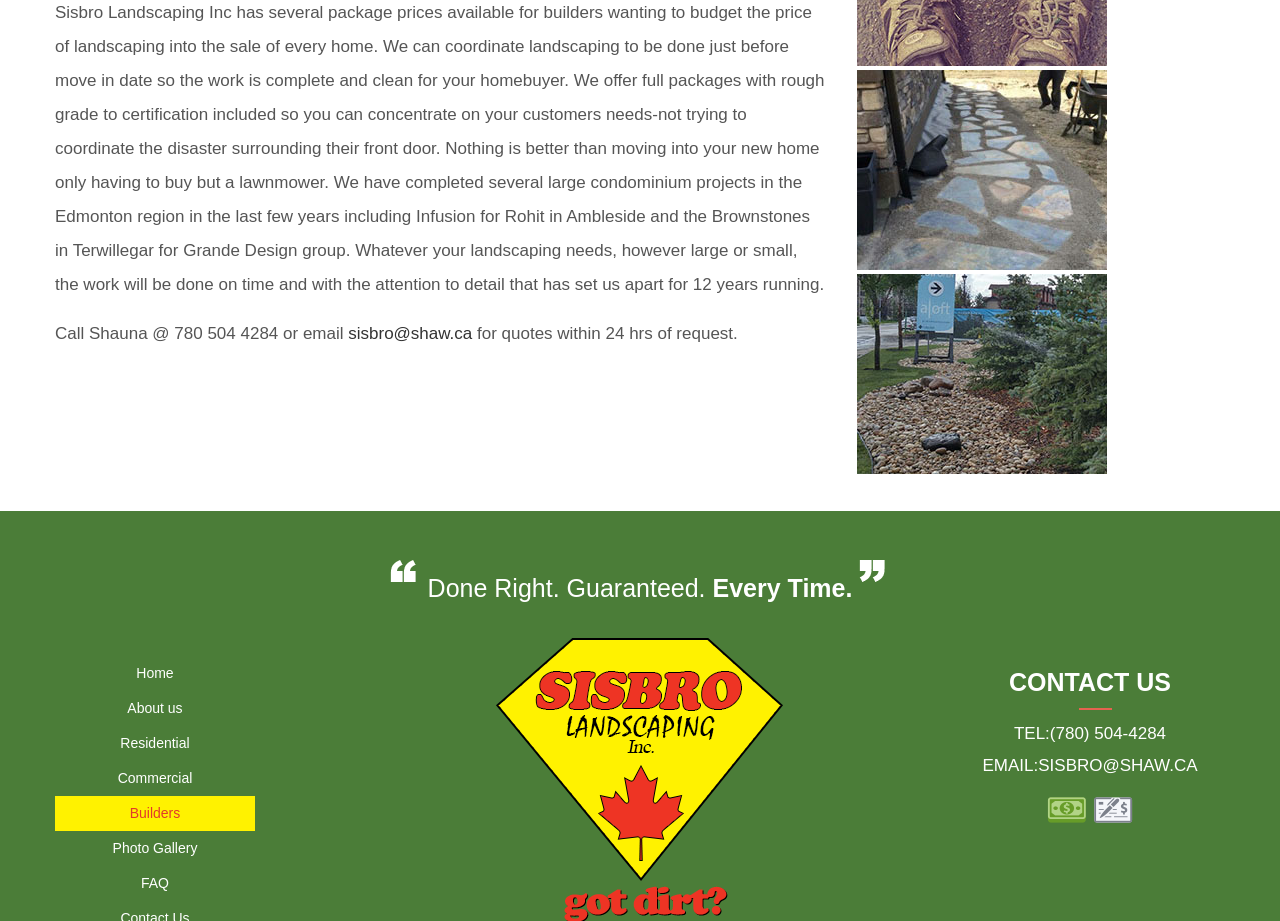What is the location of the 'Home' link?
Answer the question with as much detail as possible.

I determined the location of the 'Home' link by analyzing the bounding box coordinates of the link, which are [0.043, 0.712, 0.199, 0.75], indicating that it is located at the top left of the webpage.